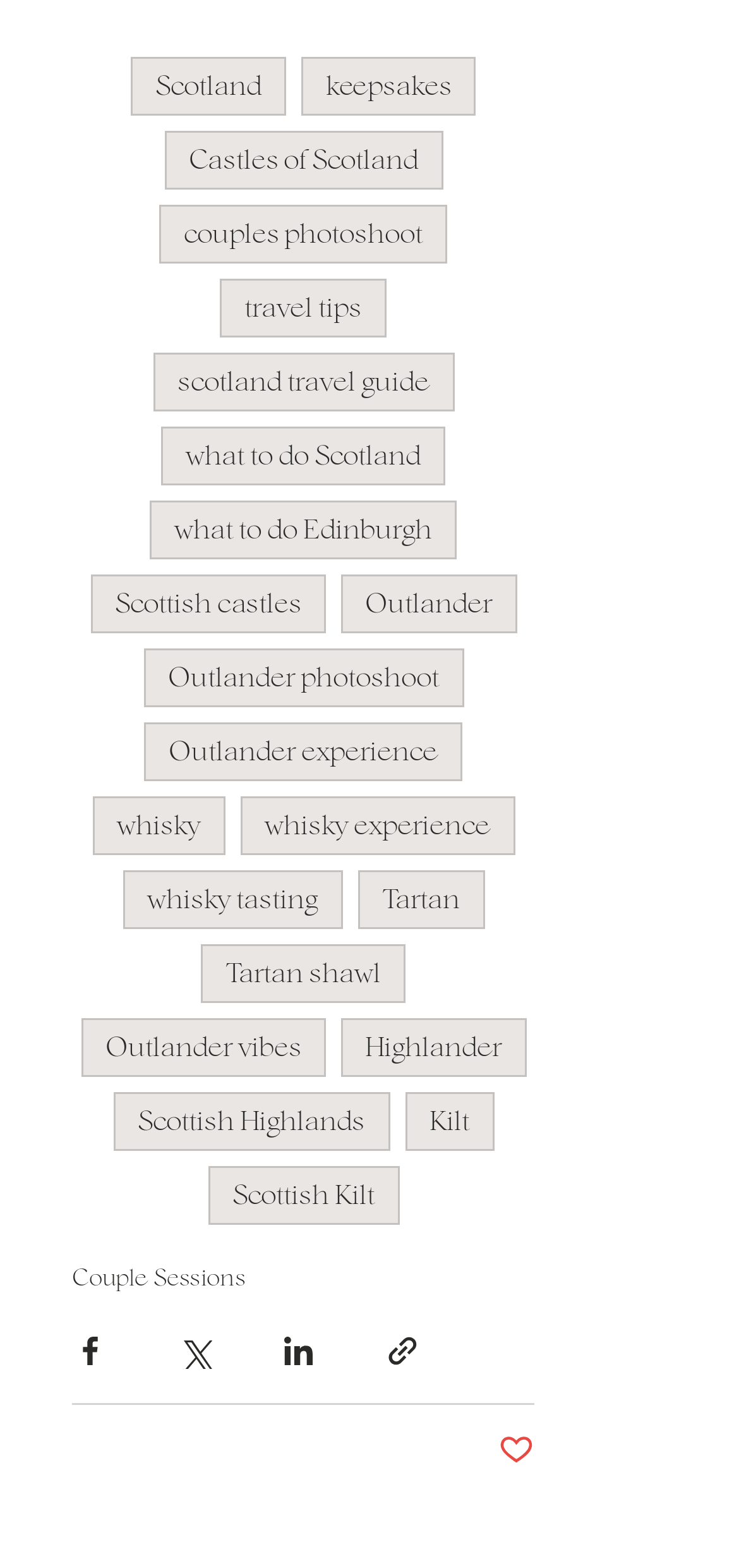Highlight the bounding box coordinates of the element you need to click to perform the following instruction: "Click on the link to Scotland."

[0.177, 0.036, 0.387, 0.074]